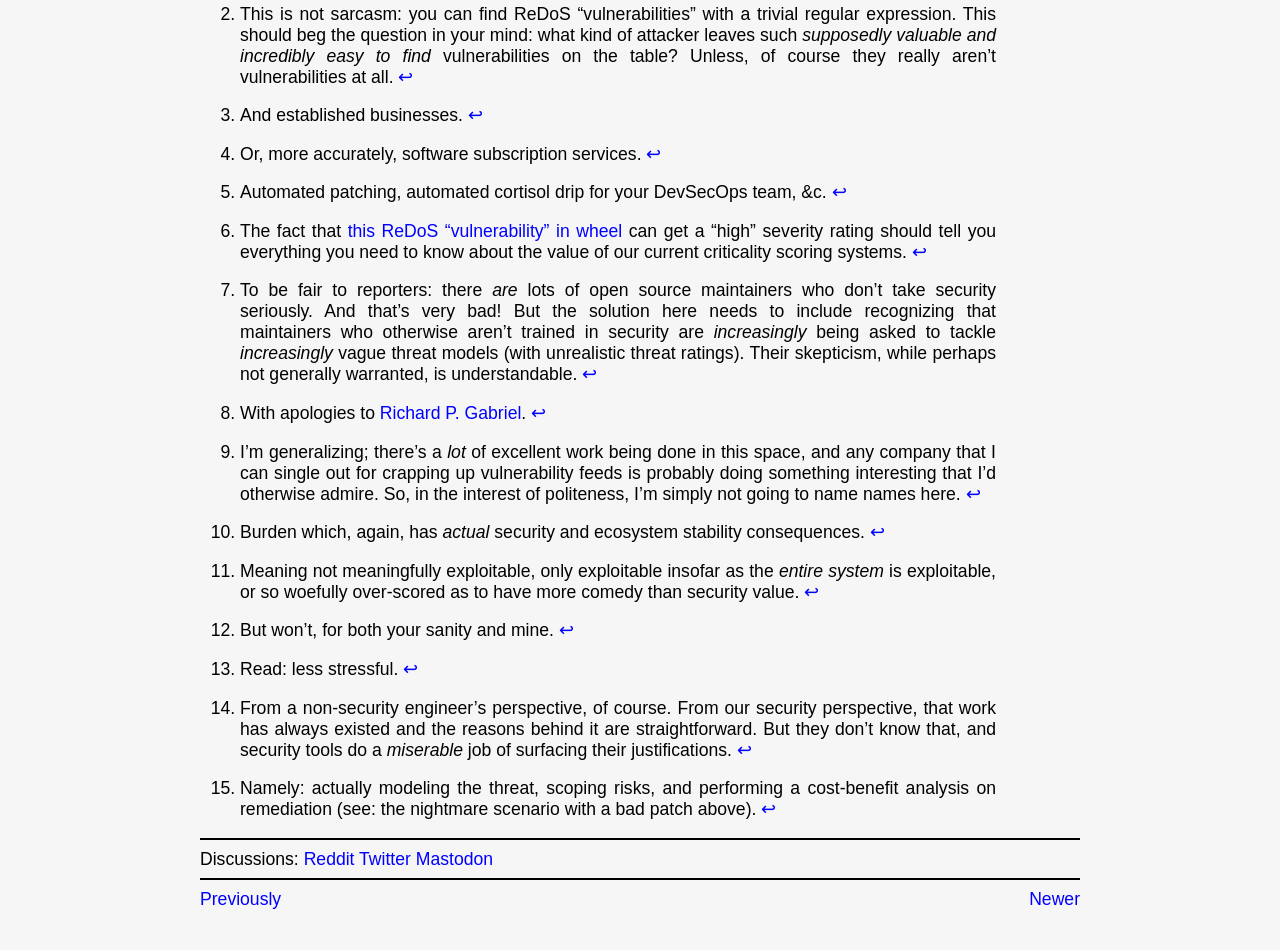Find the bounding box coordinates of the area to click in order to follow the instruction: "Click the 'Twitter' link".

[0.281, 0.893, 0.321, 0.914]